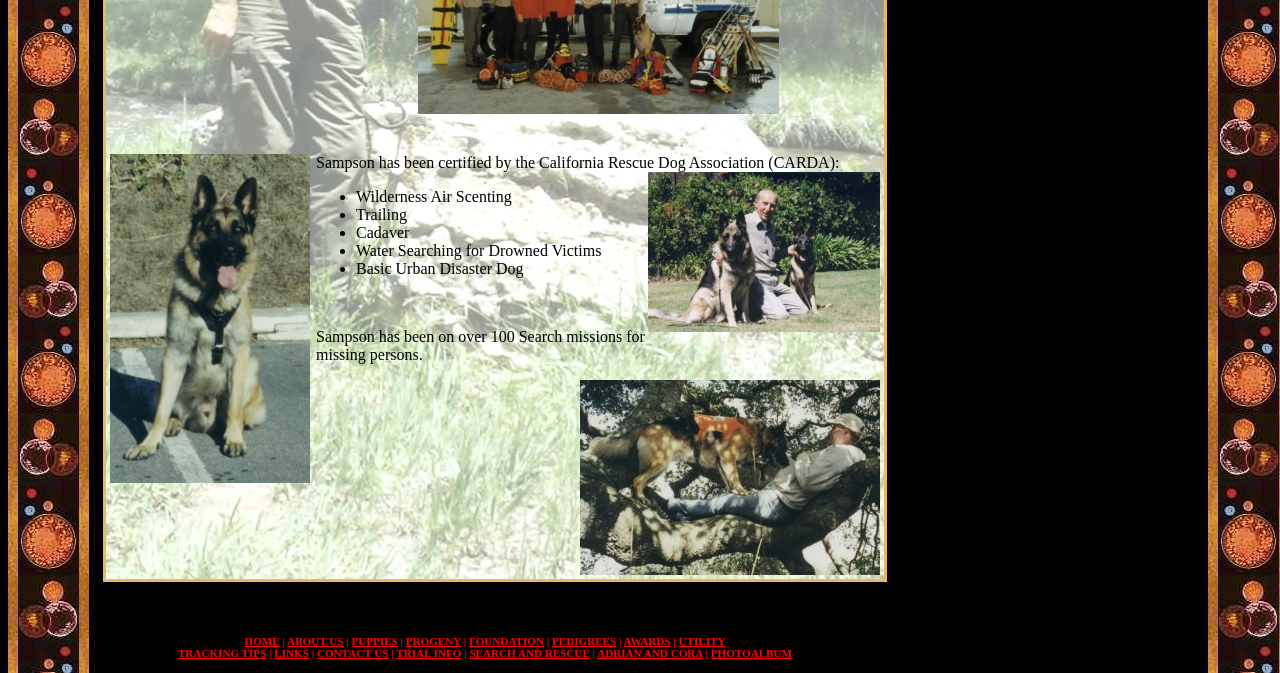Identify the bounding box for the UI element specified in this description: "CONTACT US". The coordinates must be four float numbers between 0 and 1, formatted as [left, top, right, bottom].

[0.248, 0.961, 0.303, 0.979]